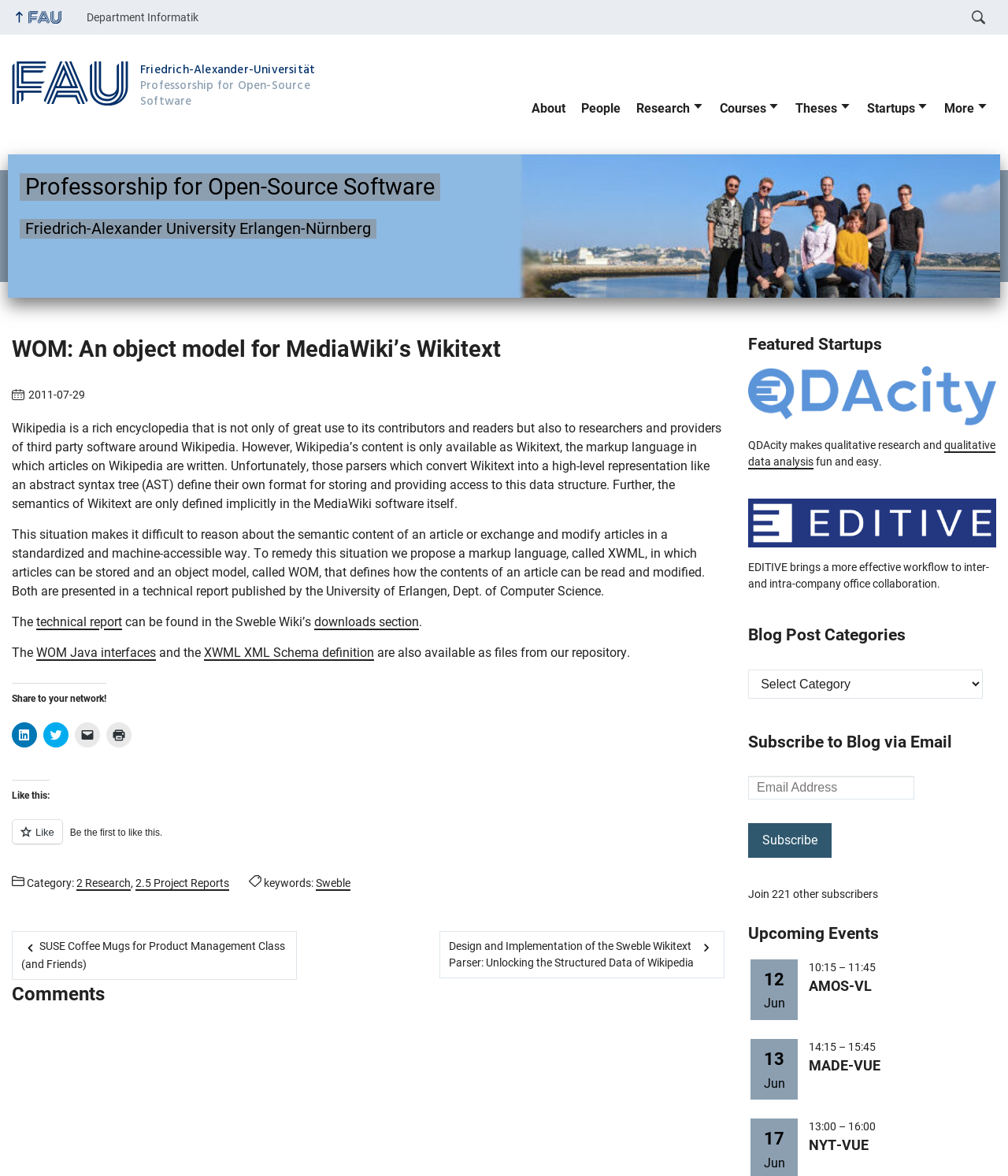What is the name of the professorship?
Respond to the question with a single word or phrase according to the image.

Professorship for Open-Source Software